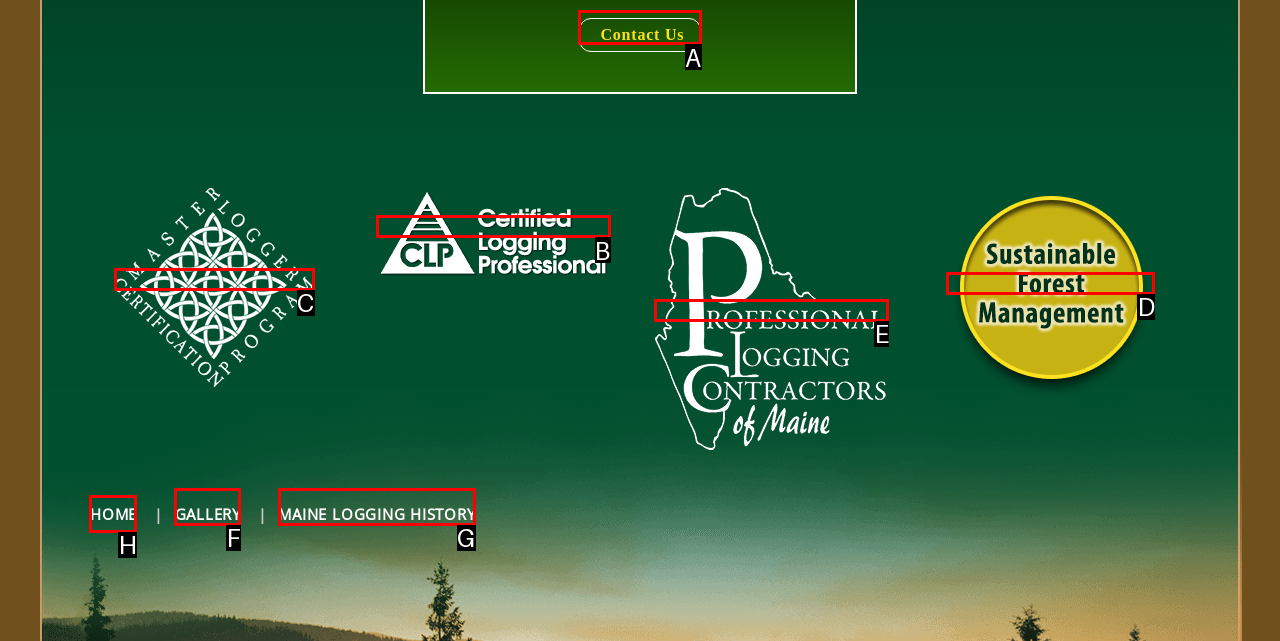Choose the letter that corresponds to the correct button to accomplish the task: Go to HOME
Reply with the letter of the correct selection only.

H